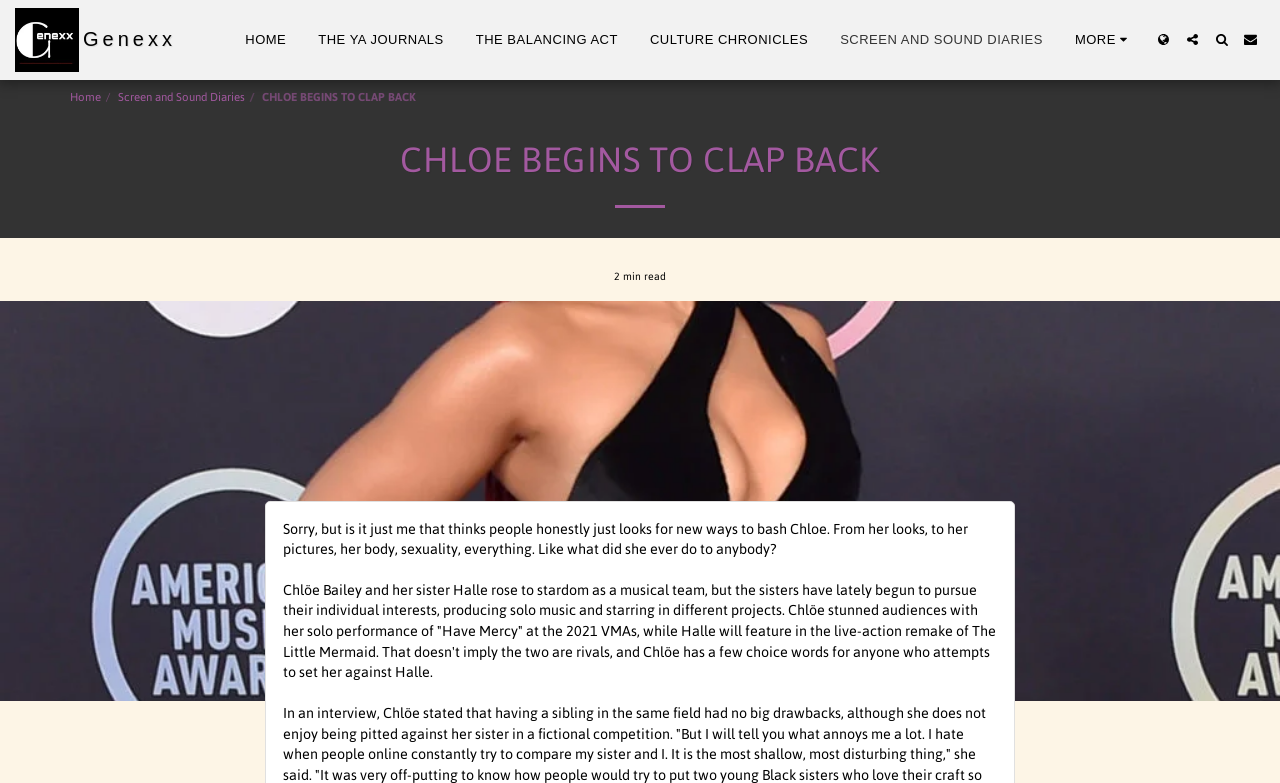What is the name of the song performed by Chlöe at the 2021 VMAs?
Please use the image to provide an in-depth answer to the question.

The article states that Chlöe stunned audiences with her solo performance of 'Have Mercy' at the 2021 VMAs, indicating that 'Have Mercy' is the name of the song she performed.